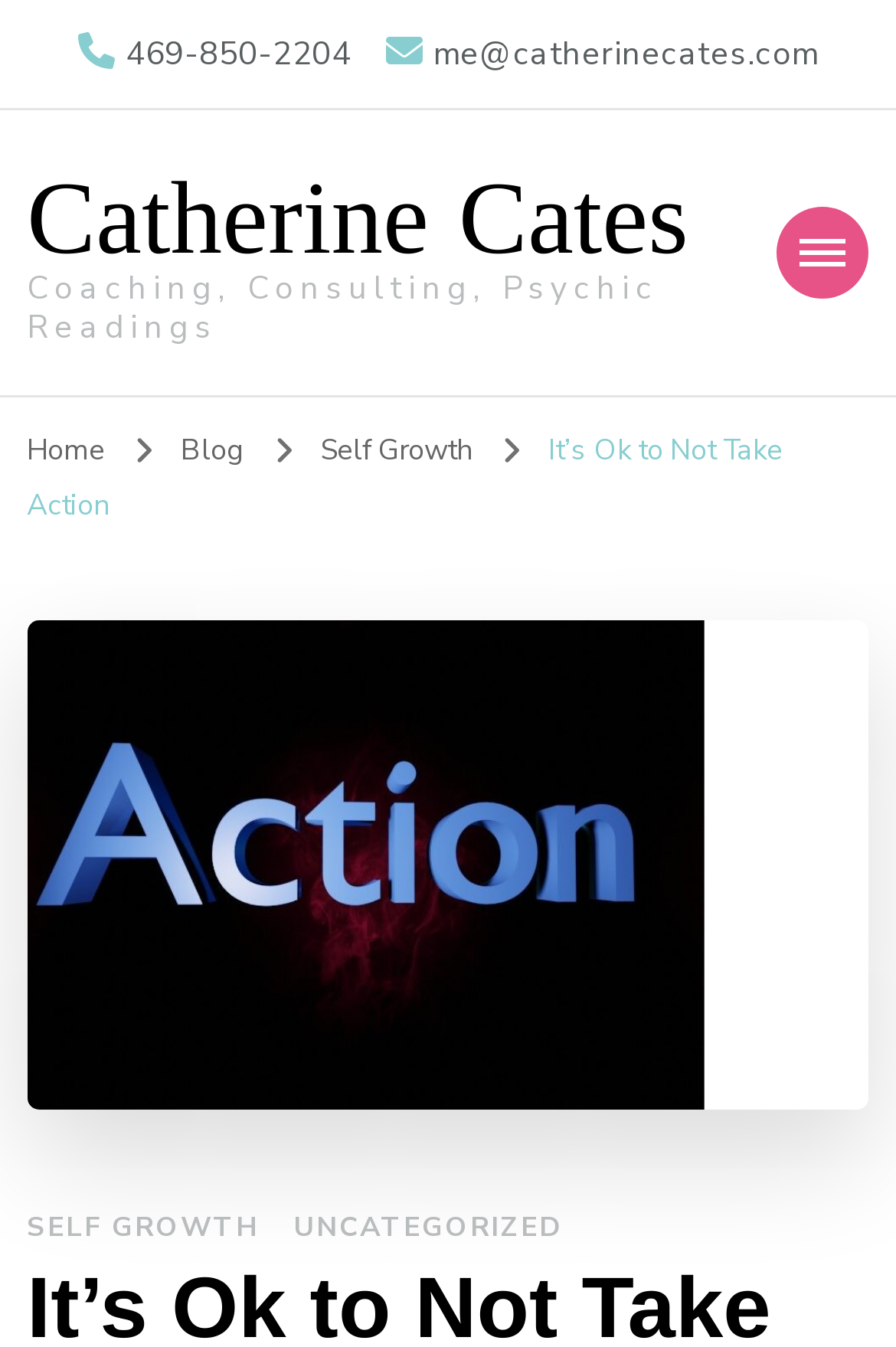What is the main heading displayed on the webpage? Please provide the text.

It’s Ok to Not Take Action